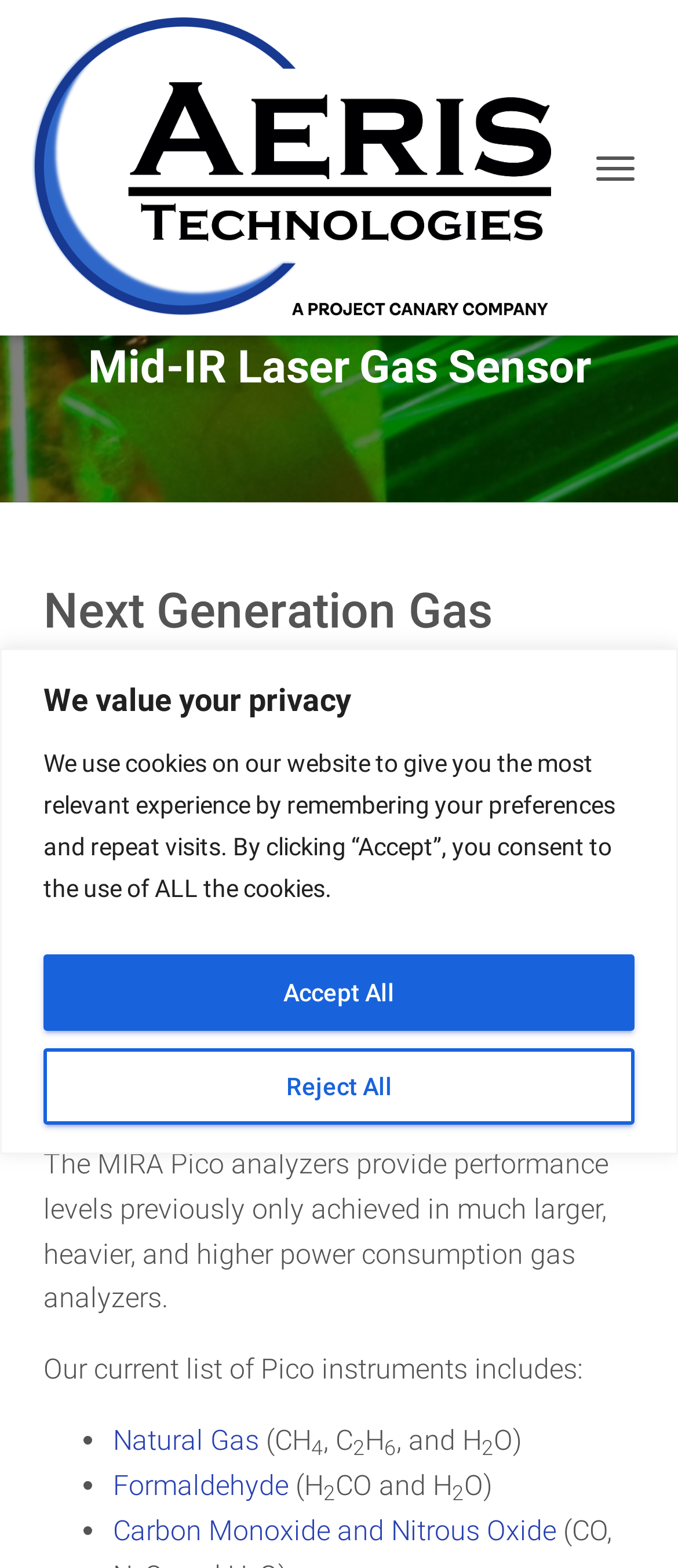Locate the bounding box coordinates of the area where you should click to accomplish the instruction: "Learn about Formaldehyde analysis".

[0.167, 0.937, 0.426, 0.958]